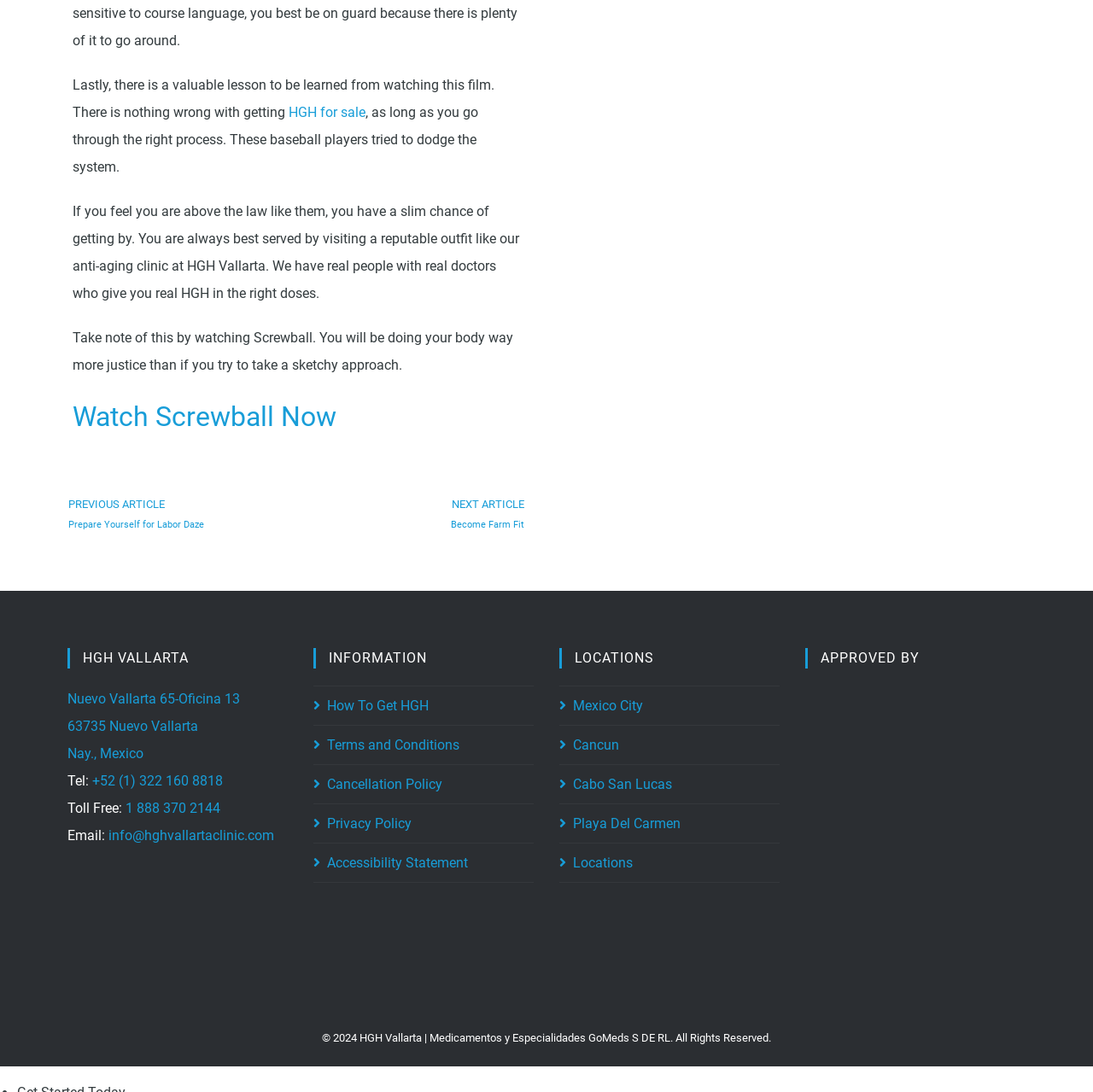What is the name of the film mentioned on this webpage?
Please provide a comprehensive answer to the question based on the webpage screenshot.

The webpage mentions a film called Screwball, which is used as an example to illustrate the importance of getting HGH from a reputable outfit like HGH Vallarta. This information is obtained from the heading element with the text 'Watch Screwball Now'.